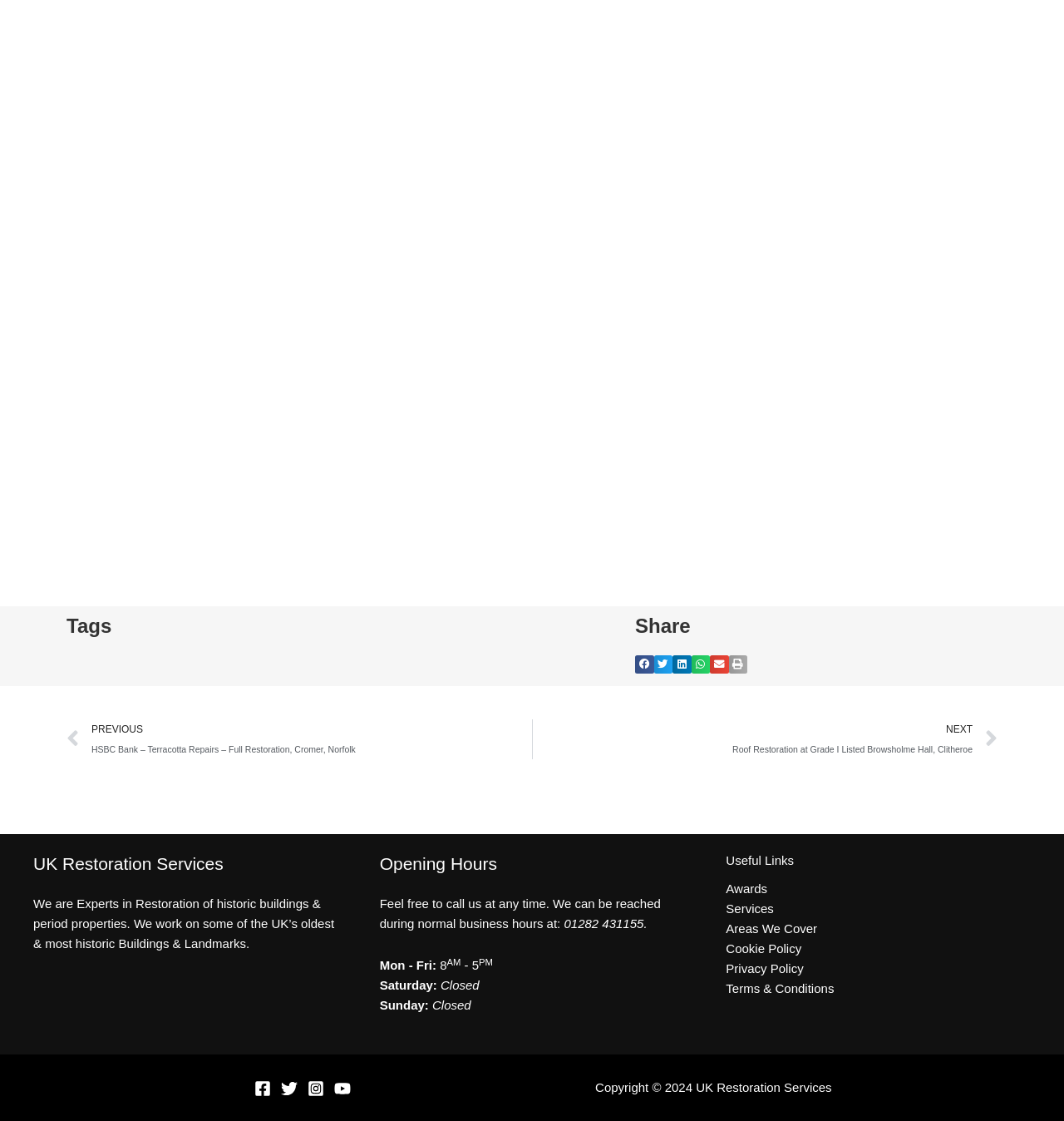Please determine the bounding box coordinates of the clickable area required to carry out the following instruction: "View awards". The coordinates must be four float numbers between 0 and 1, represented as [left, top, right, bottom].

[0.682, 0.784, 0.721, 0.802]